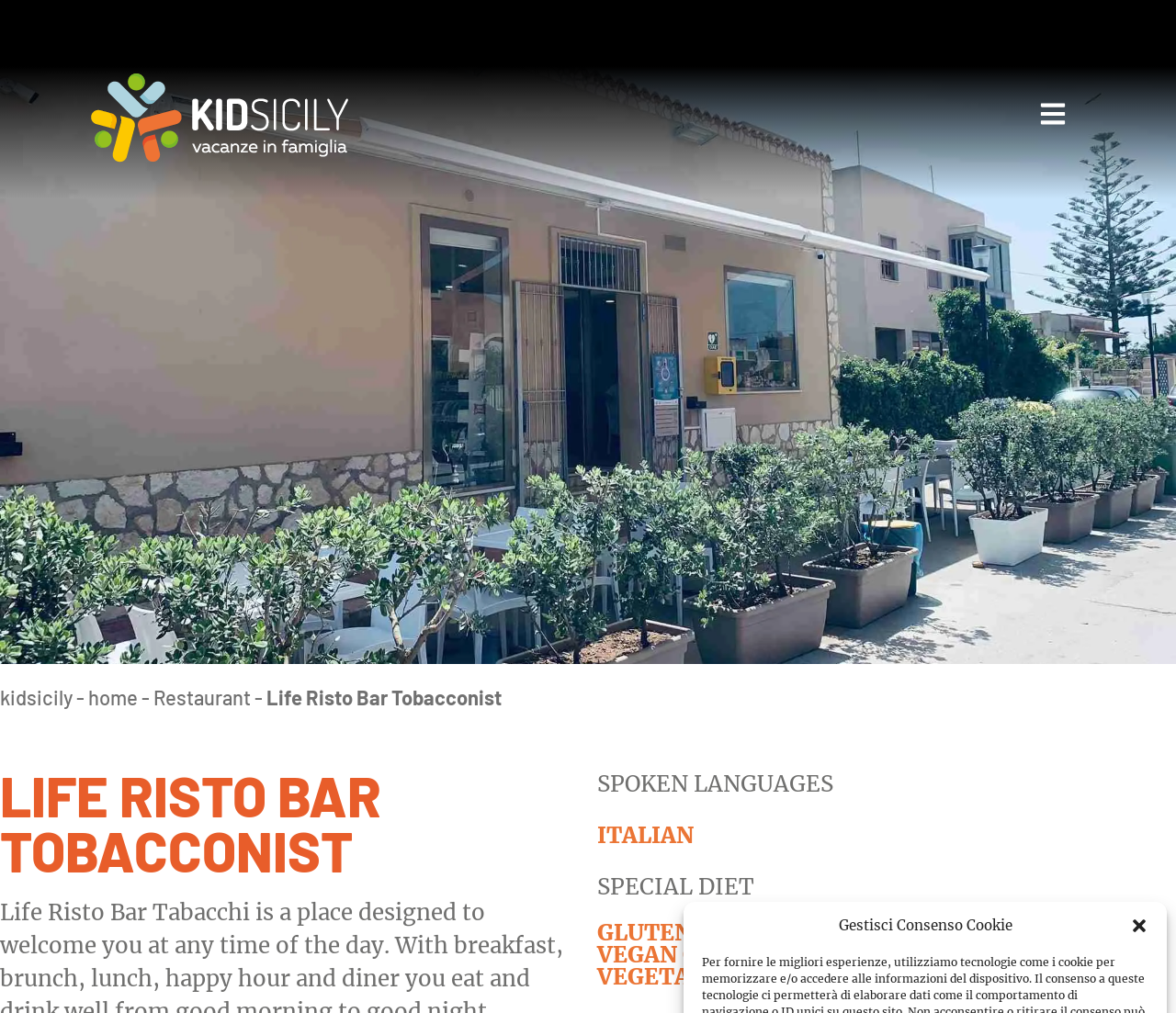Given the description: "Professionals", determine the bounding box coordinates of the UI element. The coordinates should be formatted as four float numbers between 0 and 1, [left, top, right, bottom].

[0.374, 0.377, 0.713, 0.413]